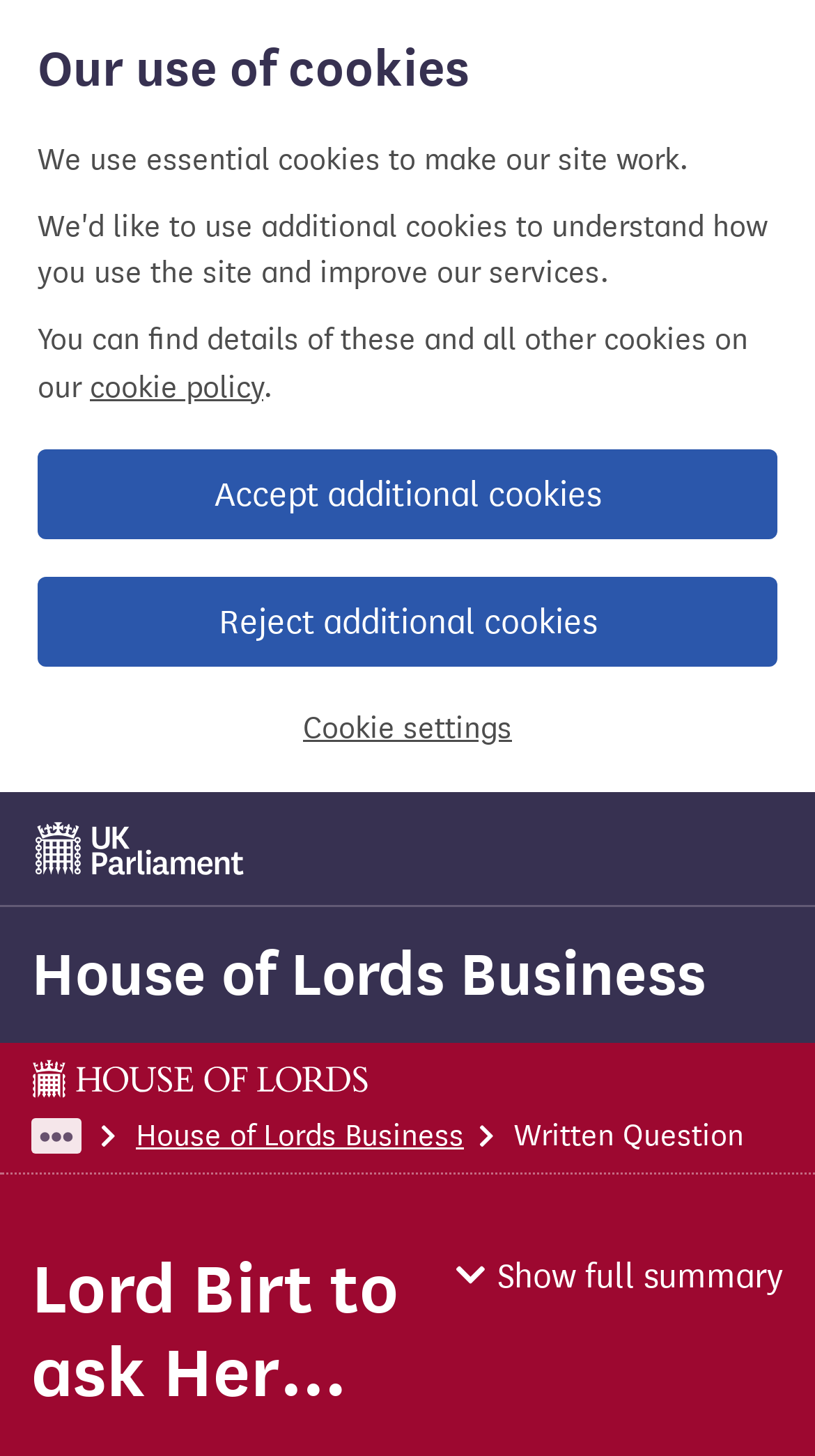Find the bounding box coordinates for the area that must be clicked to perform this action: "View Comprehensive Building & Pest Inspection".

None